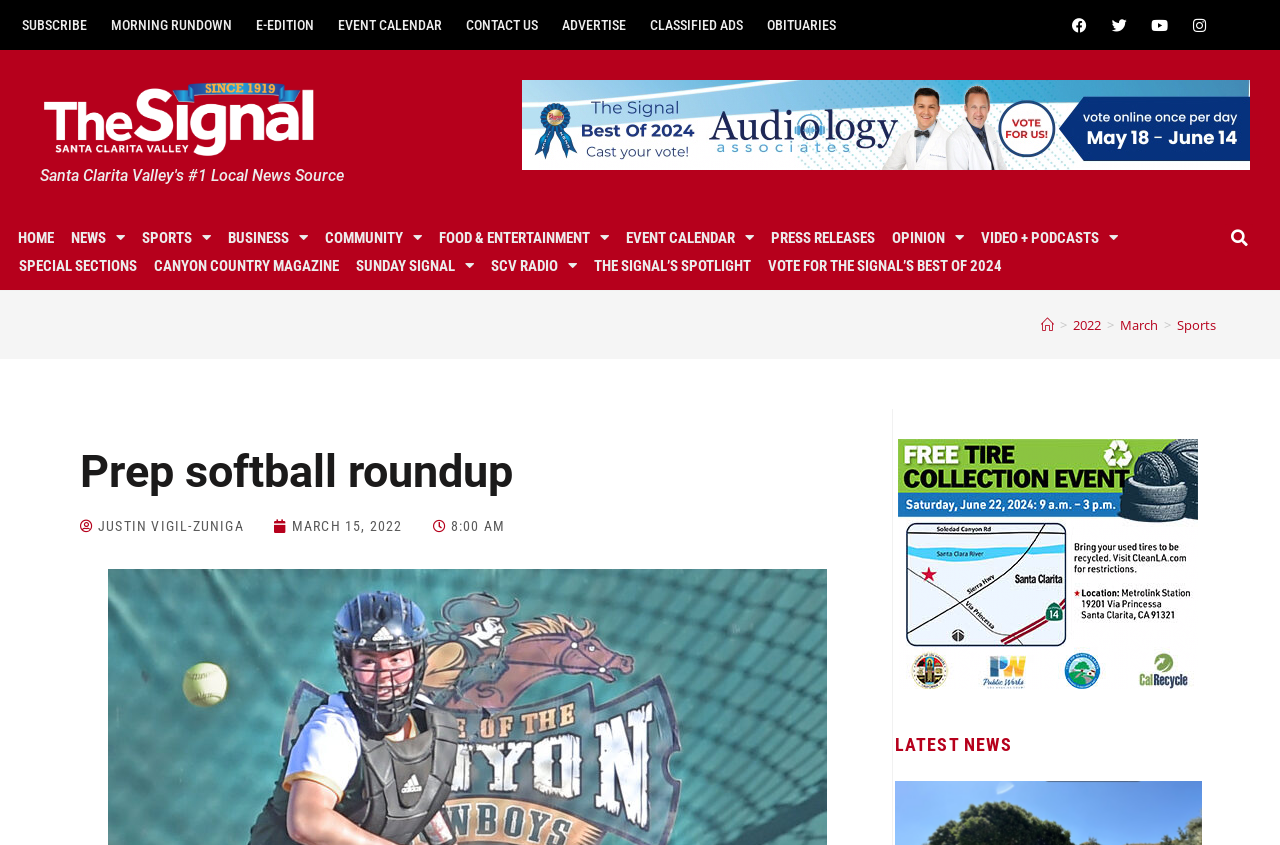Locate the bounding box of the user interface element based on this description: "Justin Vigil-Zuniga".

[0.062, 0.608, 0.19, 0.638]